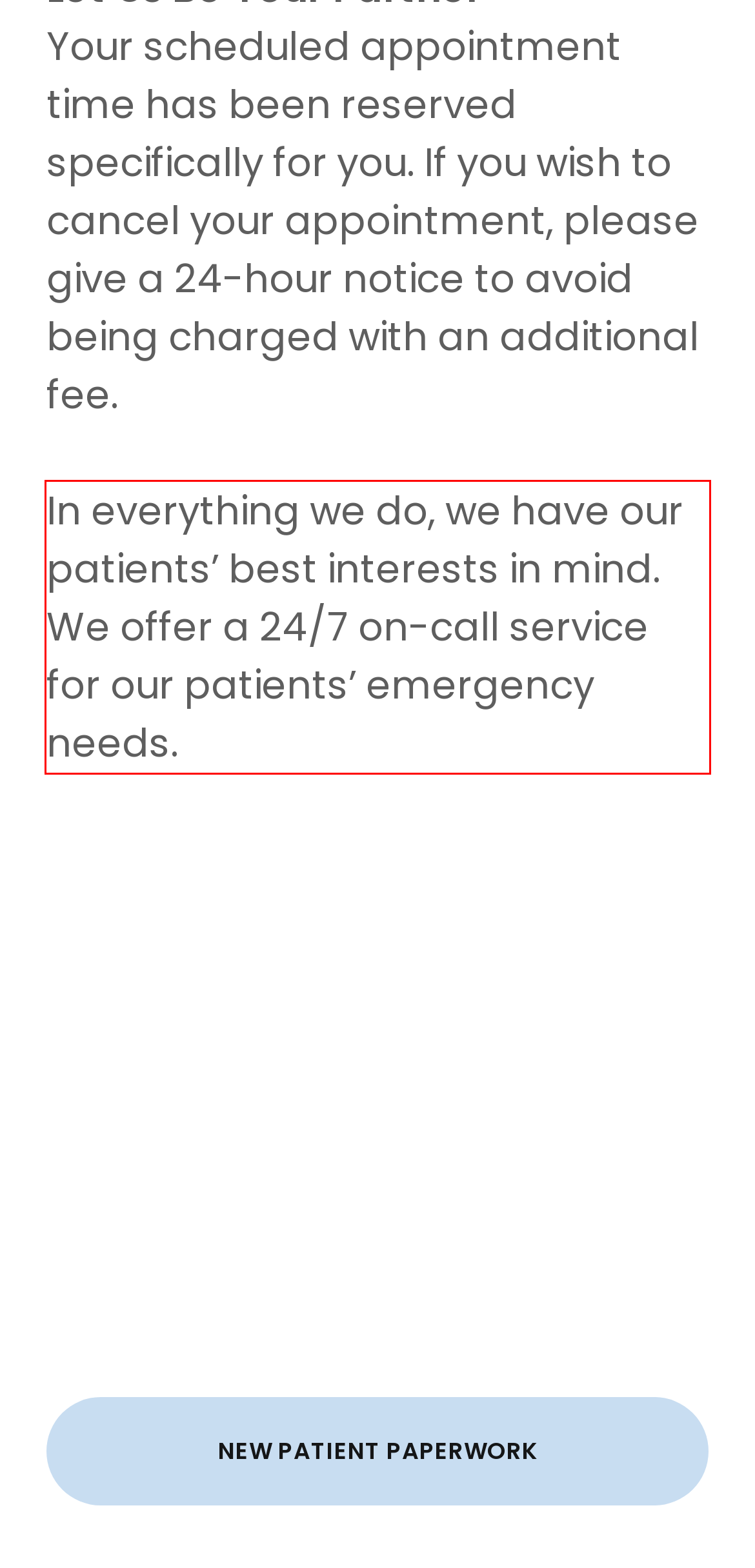In the given screenshot, locate the red bounding box and extract the text content from within it.

In everything we do, we have our patients’ best interests in mind. We offer a 24/7 on-call service for our patients’ emergency needs.